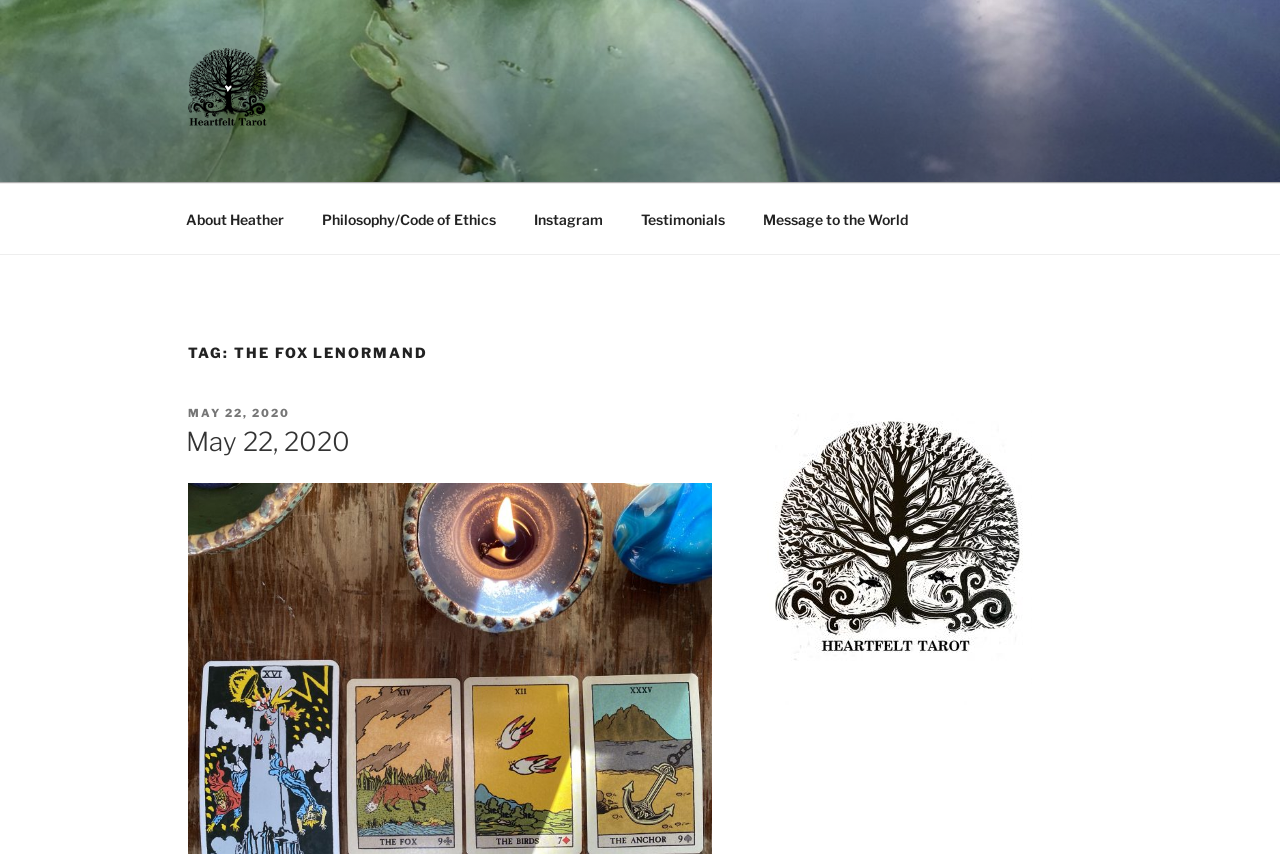Please study the image and answer the question comprehensively:
What is the name of the tarot?

Based on the image and link elements, I found that the name of the tarot is 'The Fox Lenormand', which is also mentioned in the meta description.